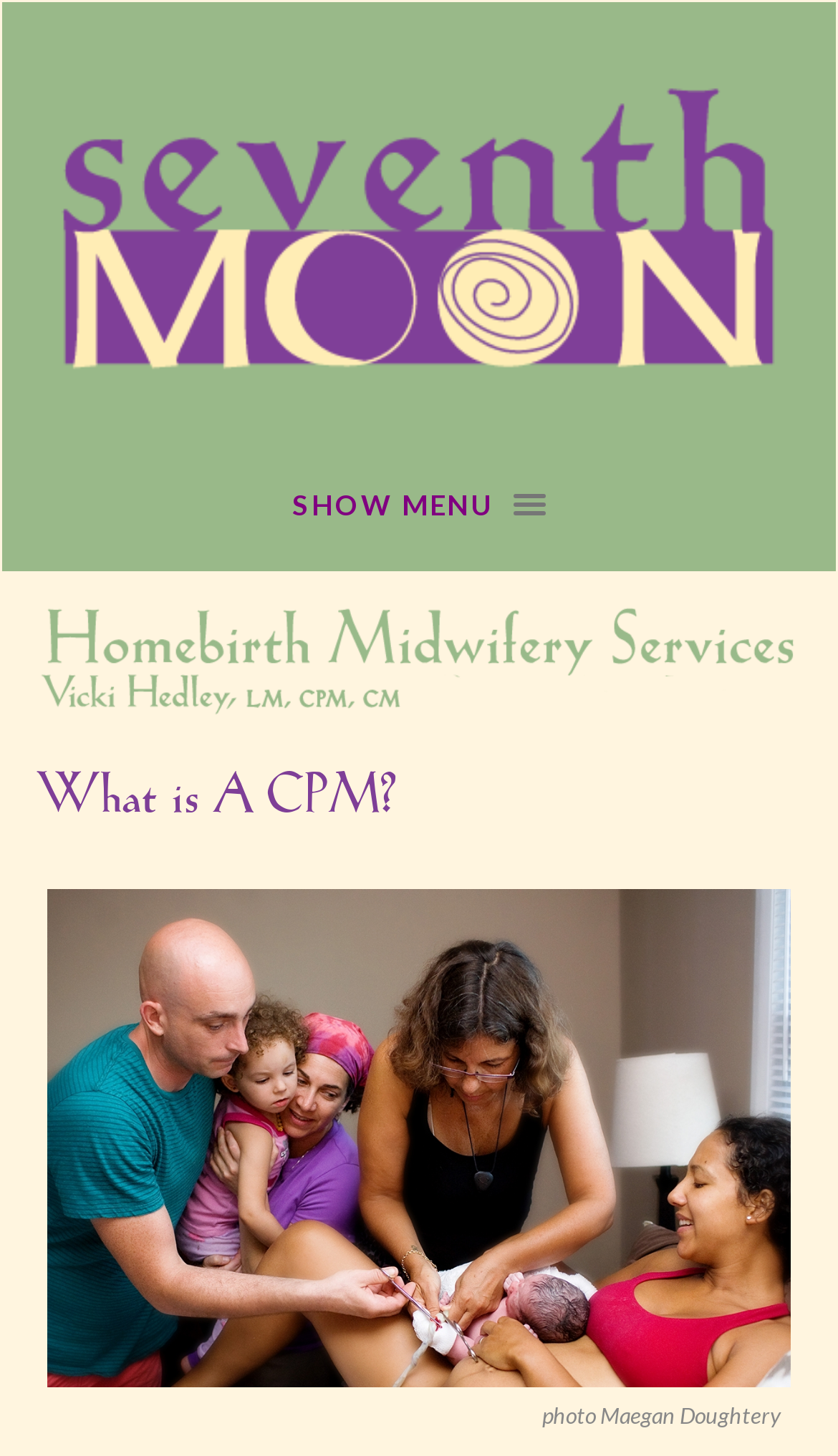Please answer the following question using a single word or phrase: Is there a menu on the page?

Yes